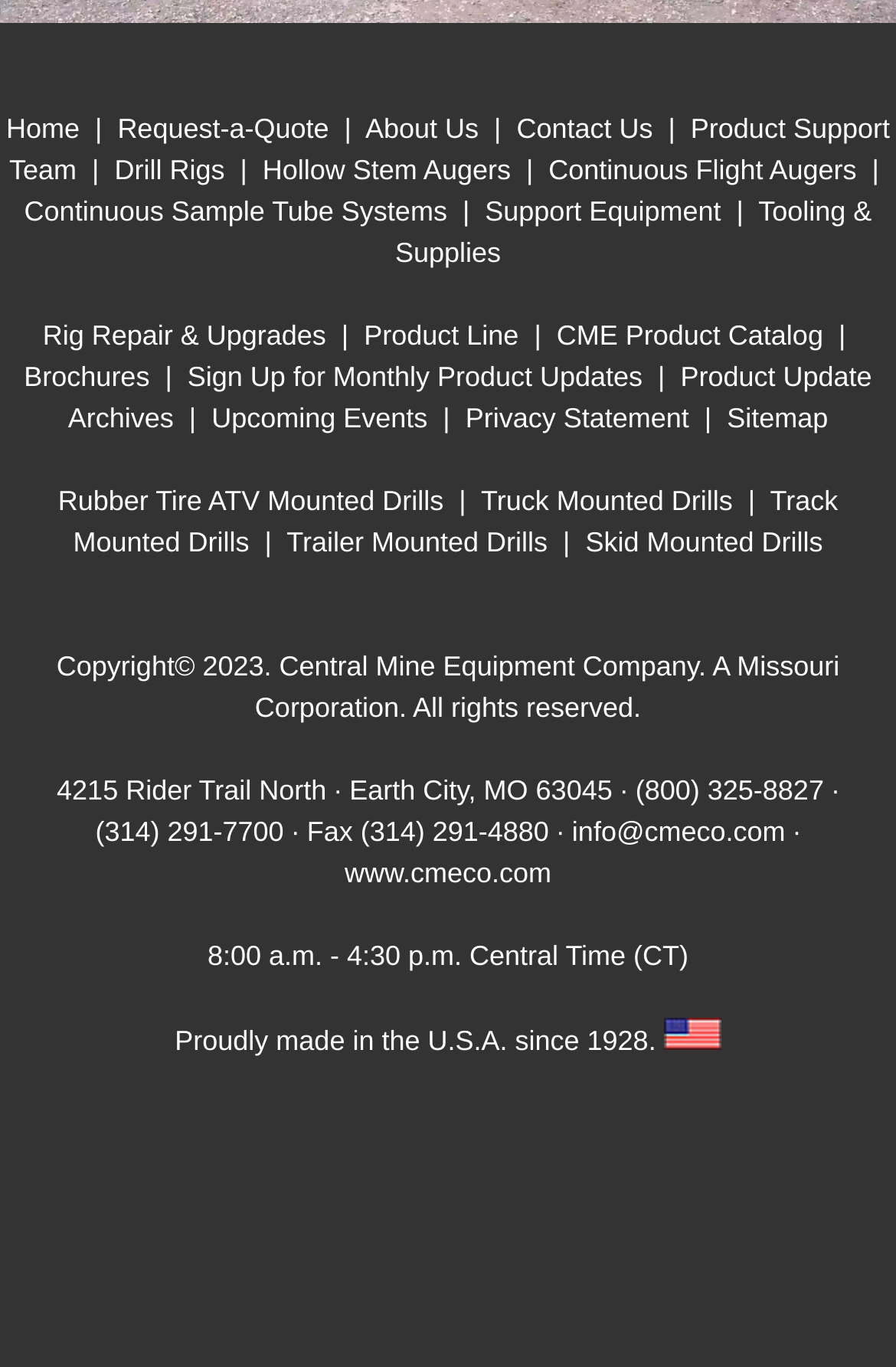What is the address of the company?
Please give a detailed and elaborate explanation in response to the question.

I found the company address by looking at the contact information section at the bottom of the webpage, which lists the address as '4215 Rider Trail North · Earth City, MO 63045'.